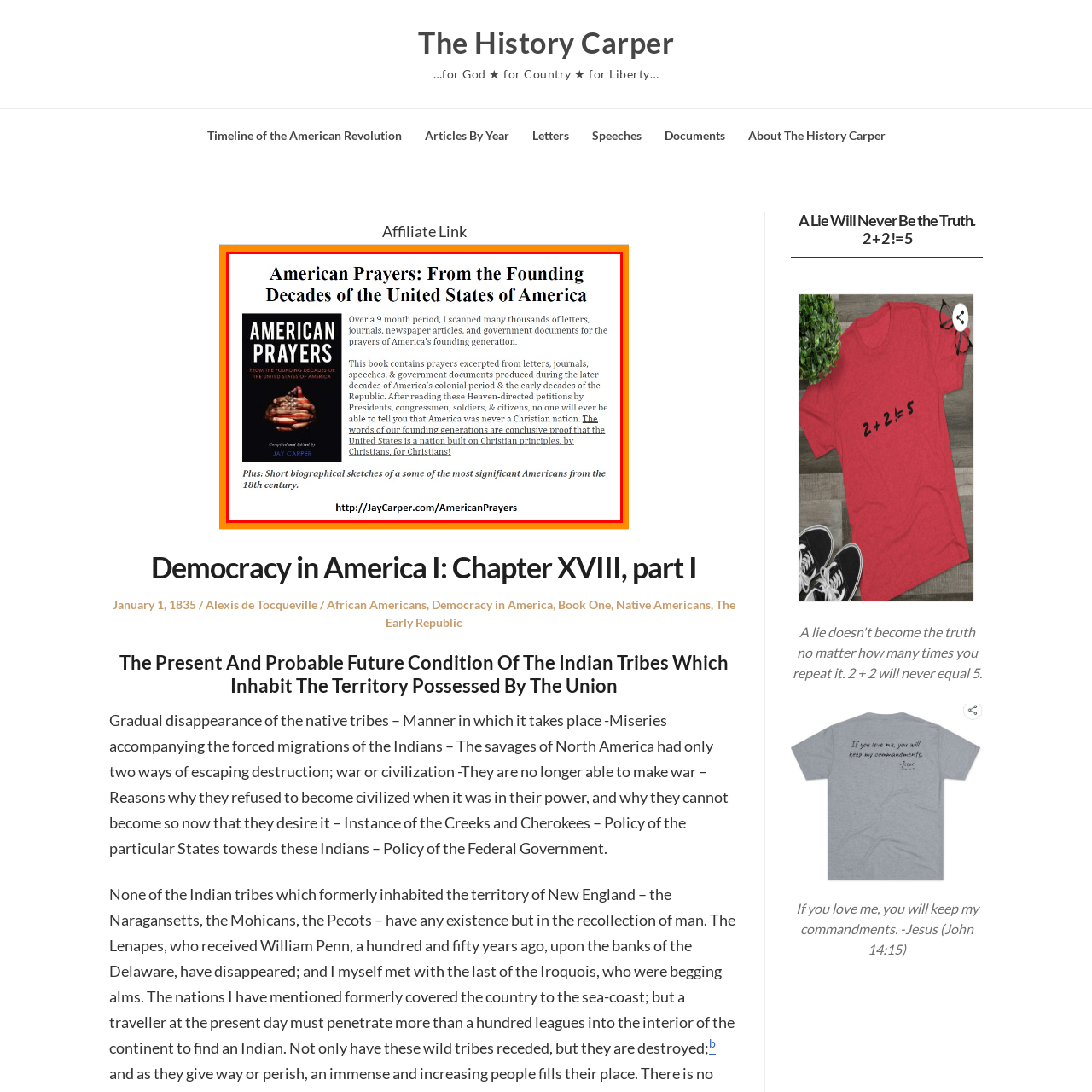Take a close look at the image outlined in red and answer the ensuing question with a single word or phrase:
Is there a website link on the cover?

Yes